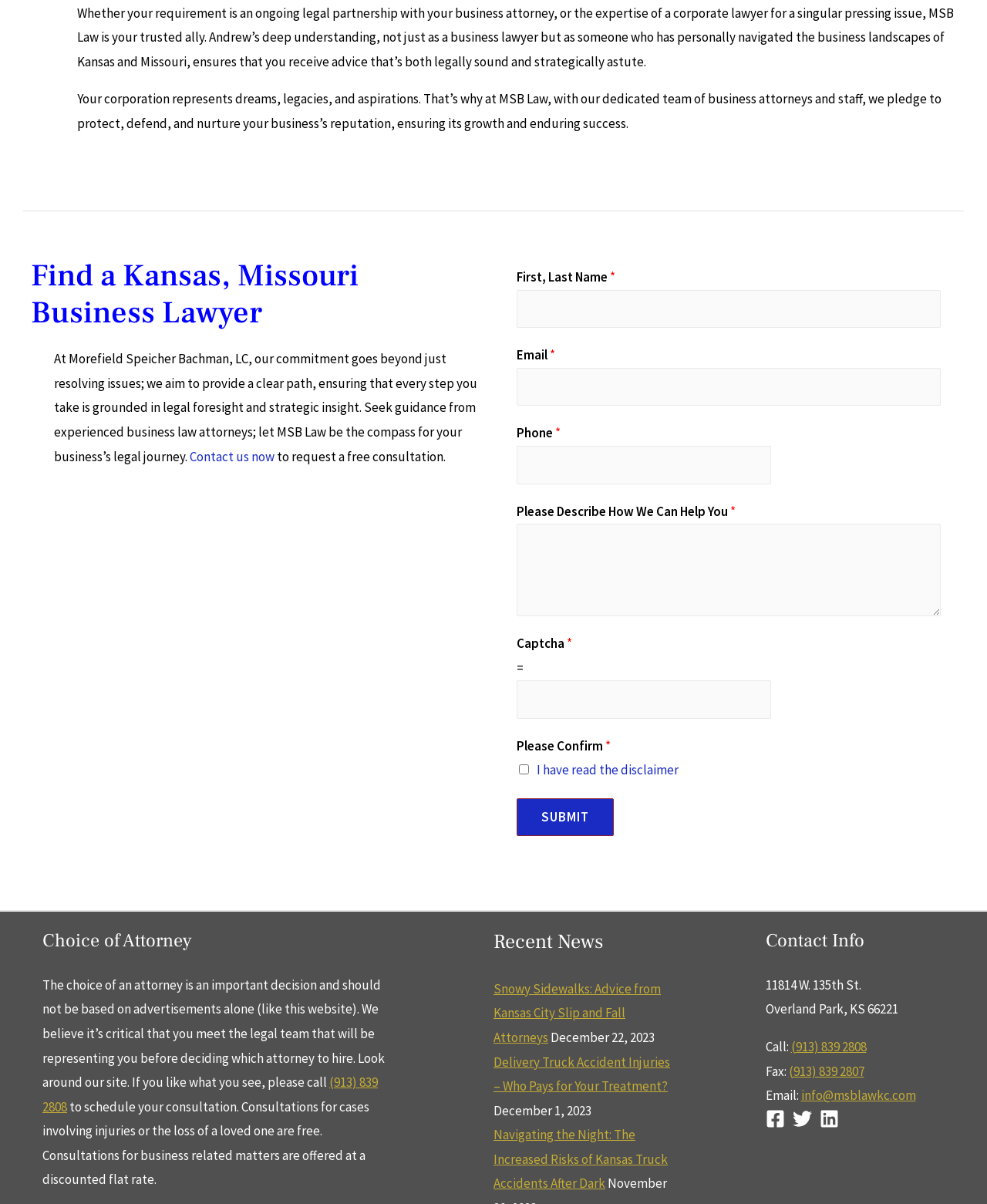What type of cases does MSB Law handle?
Look at the screenshot and provide an in-depth answer.

Based on the webpage content, MSB Law handles various types of cases, including injury cases, business-related matters, and truck accidents. The webpage mentions specific examples, such as slip and fall accidents, delivery truck accident injuries, and Kansas truck accidents.